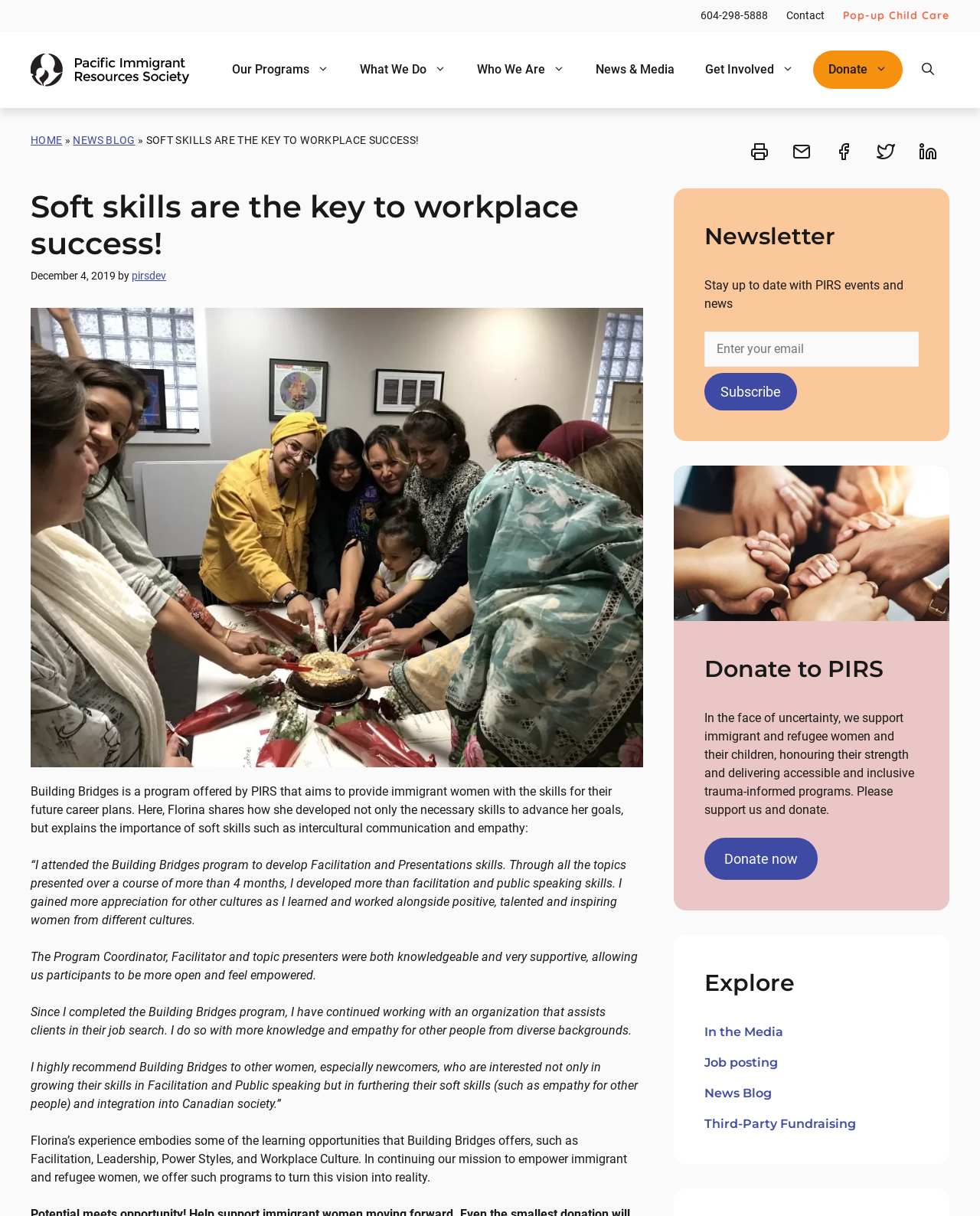Locate the bounding box coordinates of the element to click to perform the following action: 'Read the 'Building Bridges' program description'. The coordinates should be given as four float values between 0 and 1, in the form of [left, top, right, bottom].

[0.031, 0.645, 0.636, 0.687]